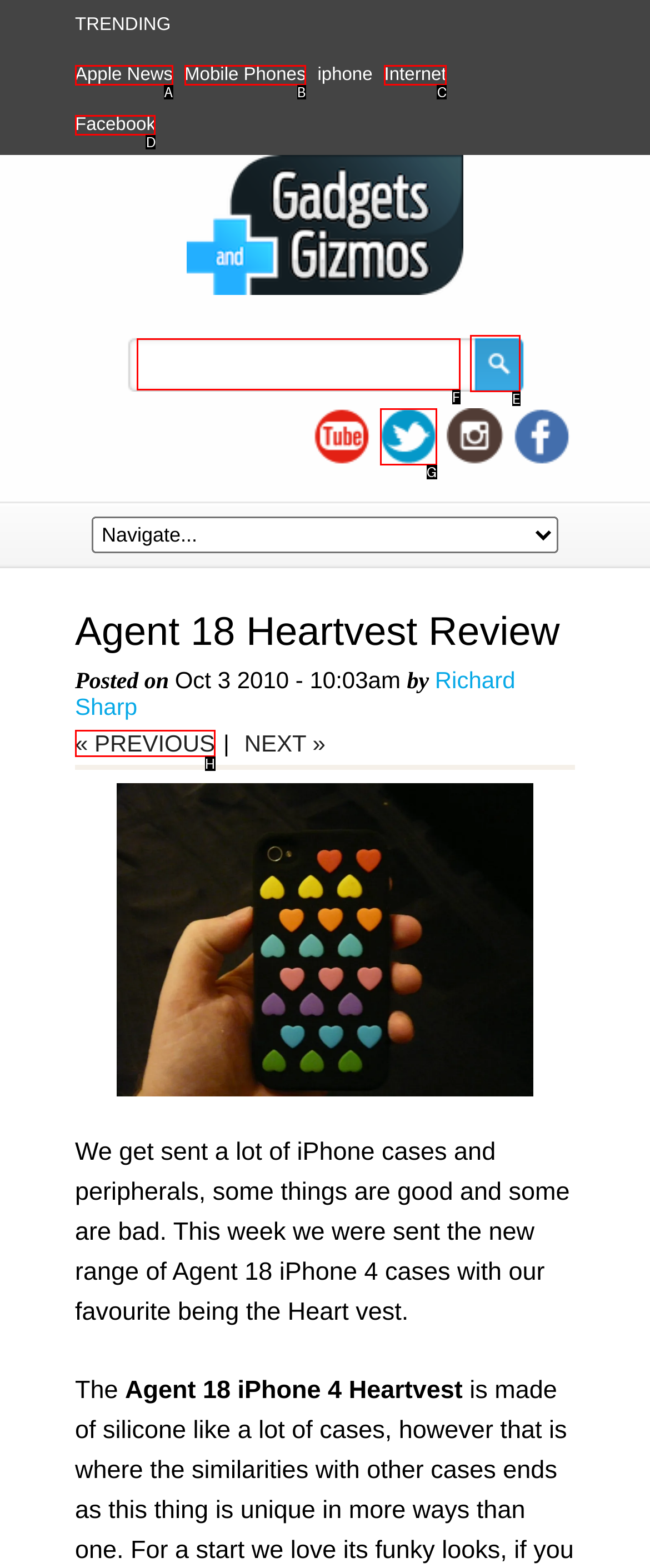Determine which option matches the element description: Mobile Phones
Reply with the letter of the appropriate option from the options provided.

B